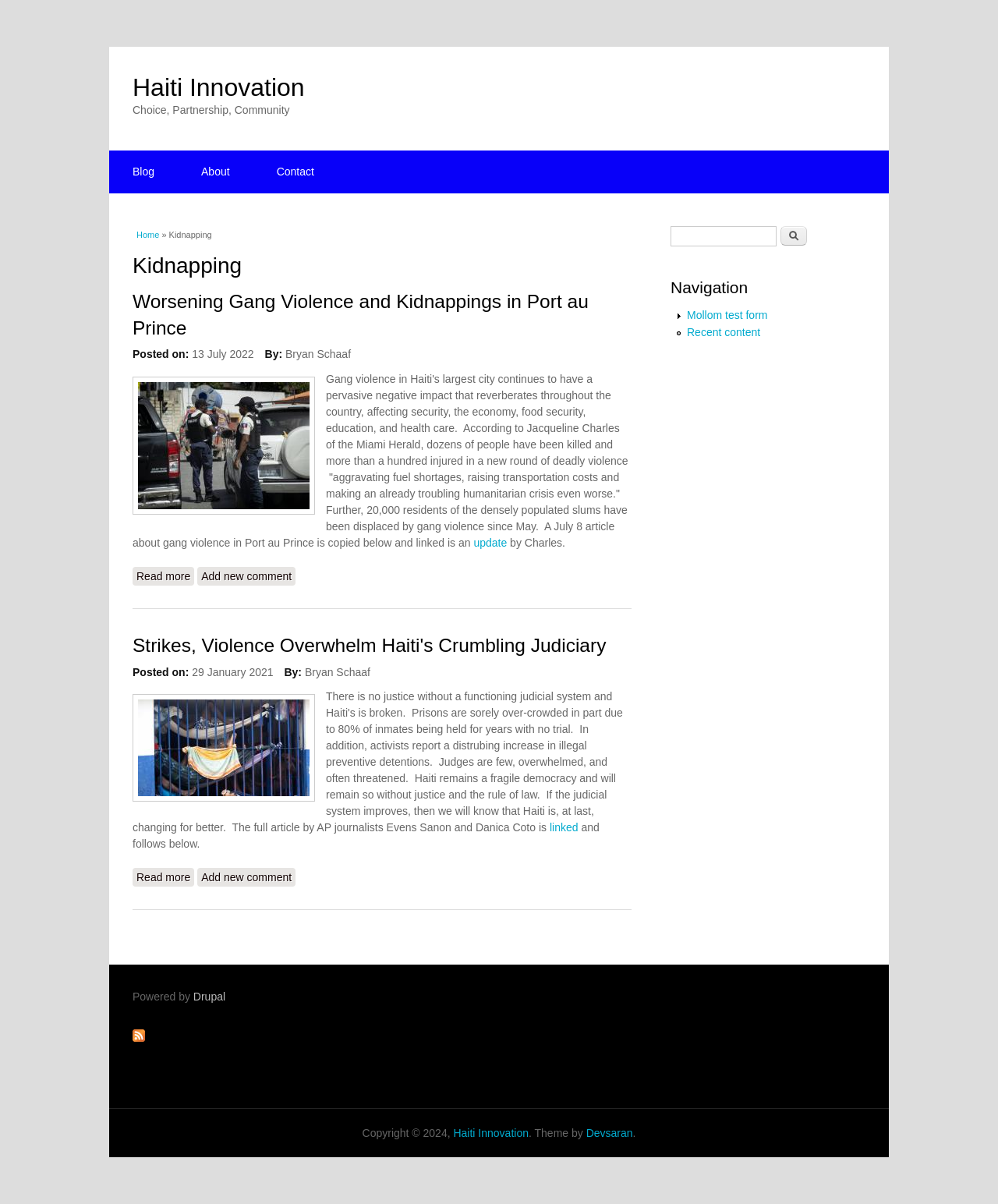Could you locate the bounding box coordinates for the section that should be clicked to accomplish this task: "Read more about 'Worsening Gang Violence and Kidnappings in Port au Prince'".

[0.133, 0.471, 0.195, 0.486]